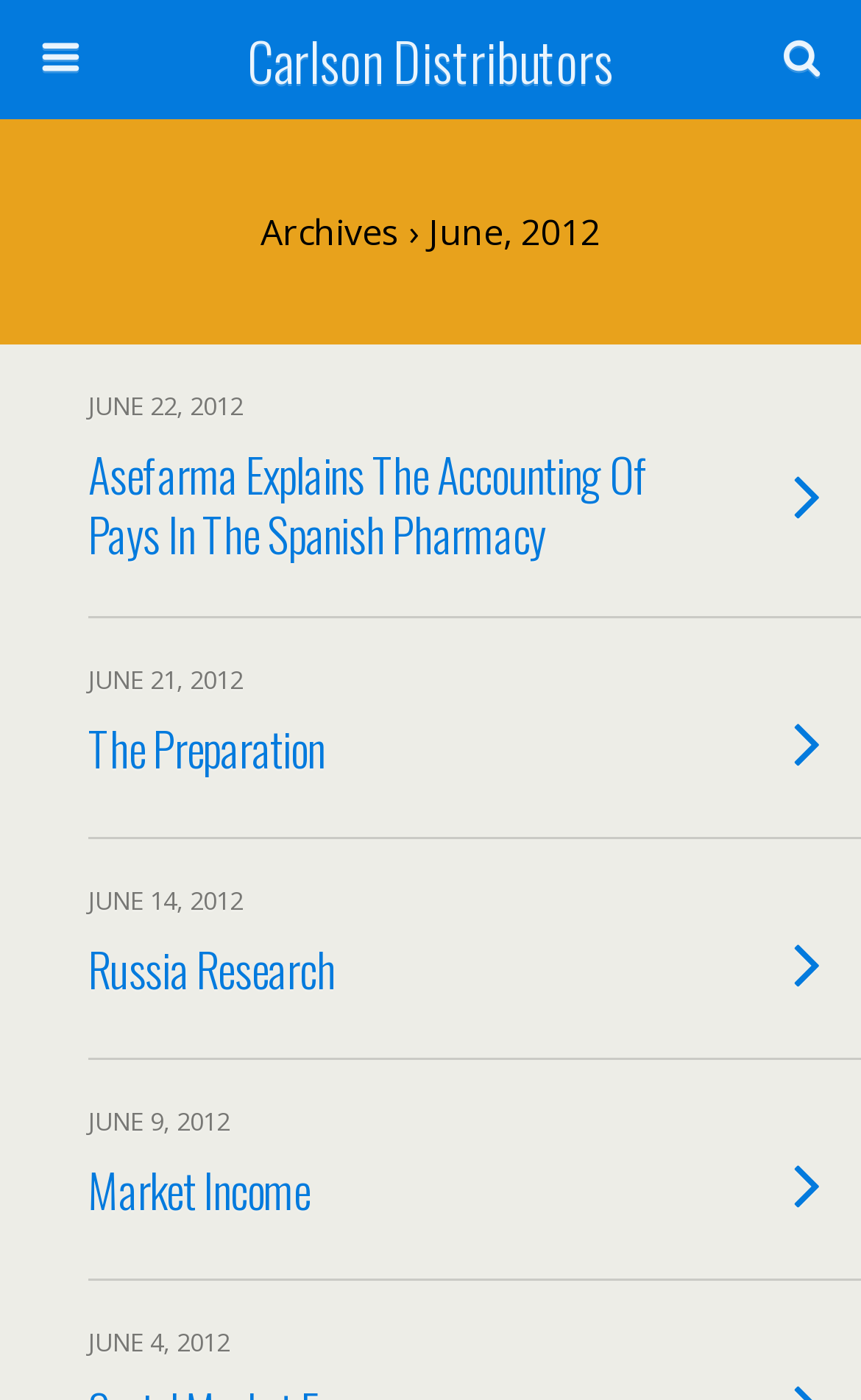Create an elaborate caption for the webpage.

The webpage appears to be a blog or news archive page from Carlson Distributors, dated June 2012. At the top, there is a link to the Carlson Distributors homepage, situated almost centrally. Below this, a search bar is located, consisting of a textbox with a placeholder text "Search this website…" and a search button to its right. 

To the right of the search bar, there is a static text "Archives › June, 2012", indicating the current archive page. 

The main content of the page consists of a list of four news articles or blog posts, each represented by a link with a heading describing the article. These links are stacked vertically, taking up most of the page's height. The articles are dated June 22, 21, 14, and 9, 2012, respectively, and have headings "Asefarma Explains The Accounting Of Pays In The Spanish Pharmacy", "The Preparation", "Russia Research", and "Market Income".